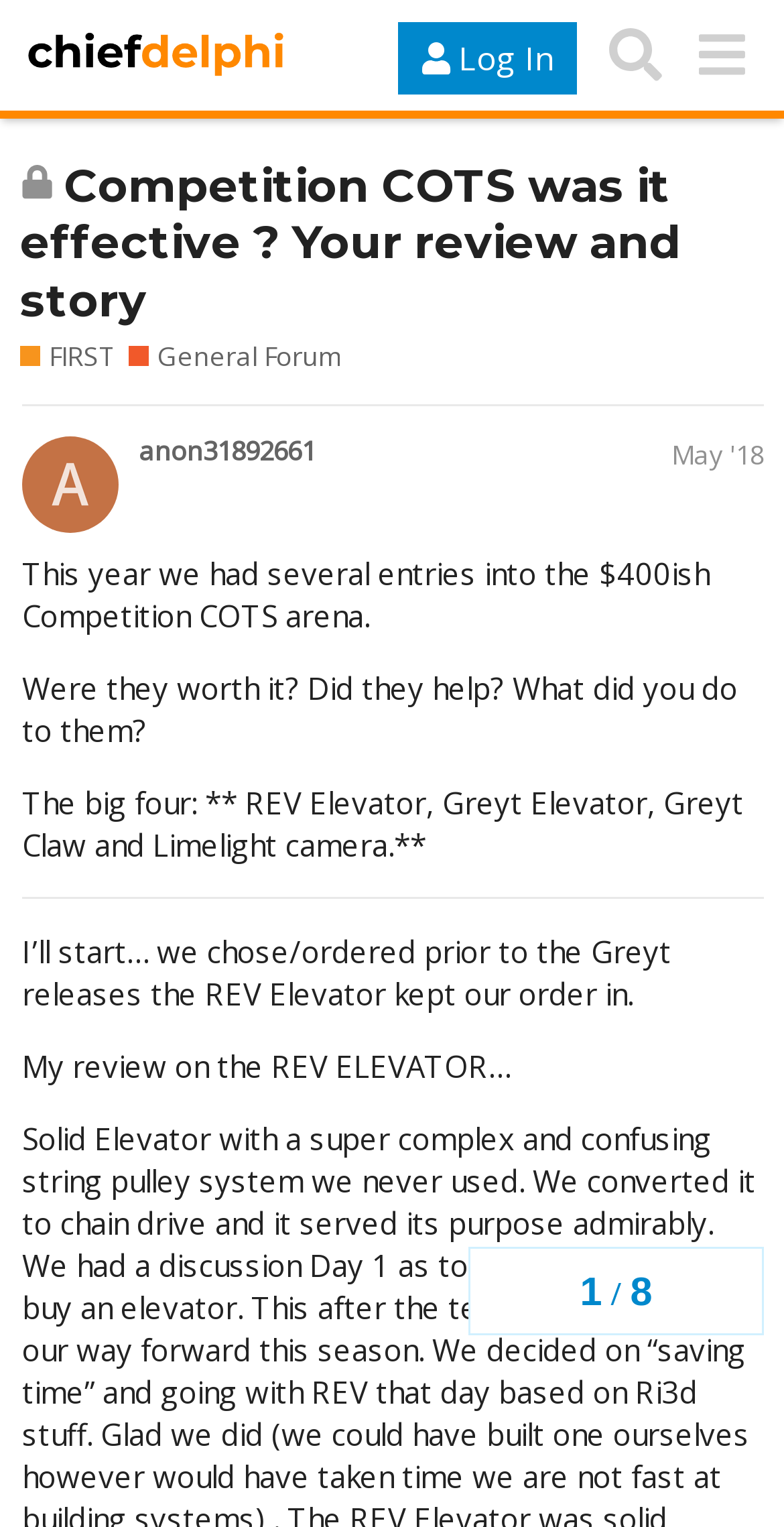Using the description "Log In", predict the bounding box of the relevant HTML element.

[0.508, 0.014, 0.736, 0.062]